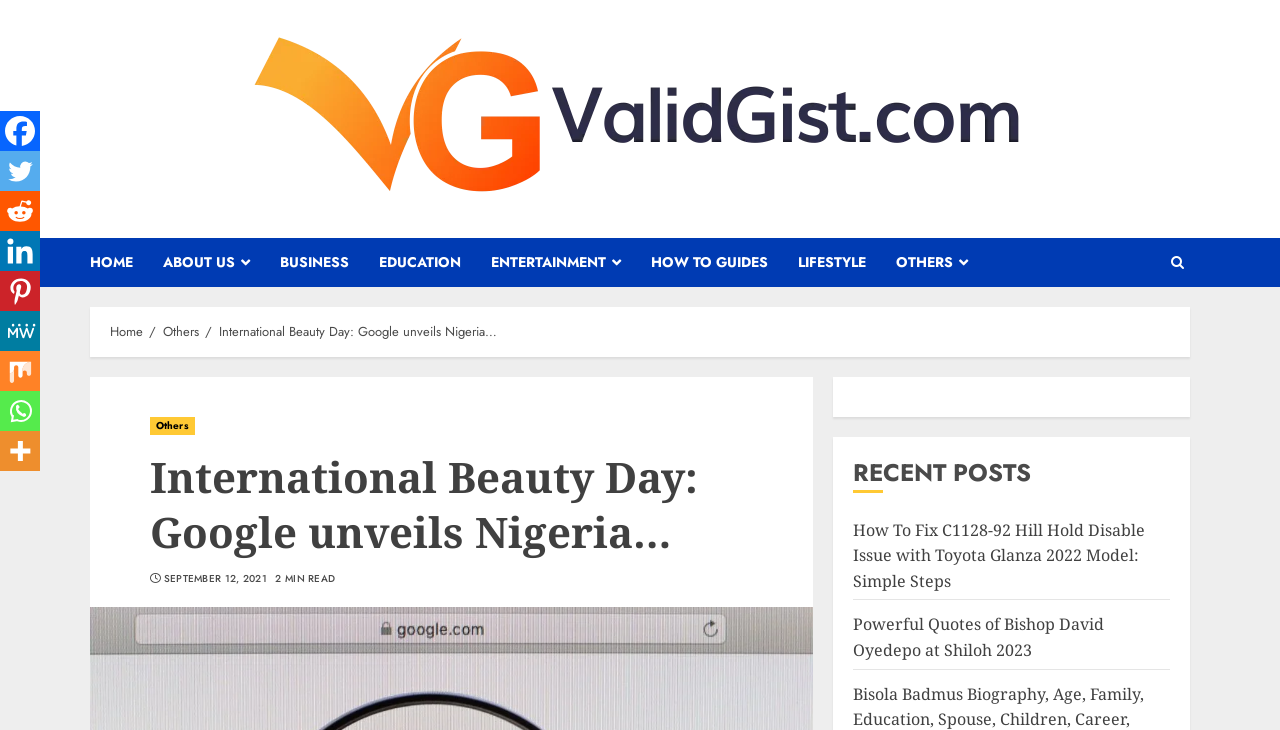Review the image closely and give a comprehensive answer to the question: What is the category of the current webpage?

The category of the current webpage can be determined by looking at the breadcrumbs navigation element, which shows the path 'Home > Others > International Beauty Day: Google unveils Nigeria…'. Therefore, the category of the current webpage is 'Others'.